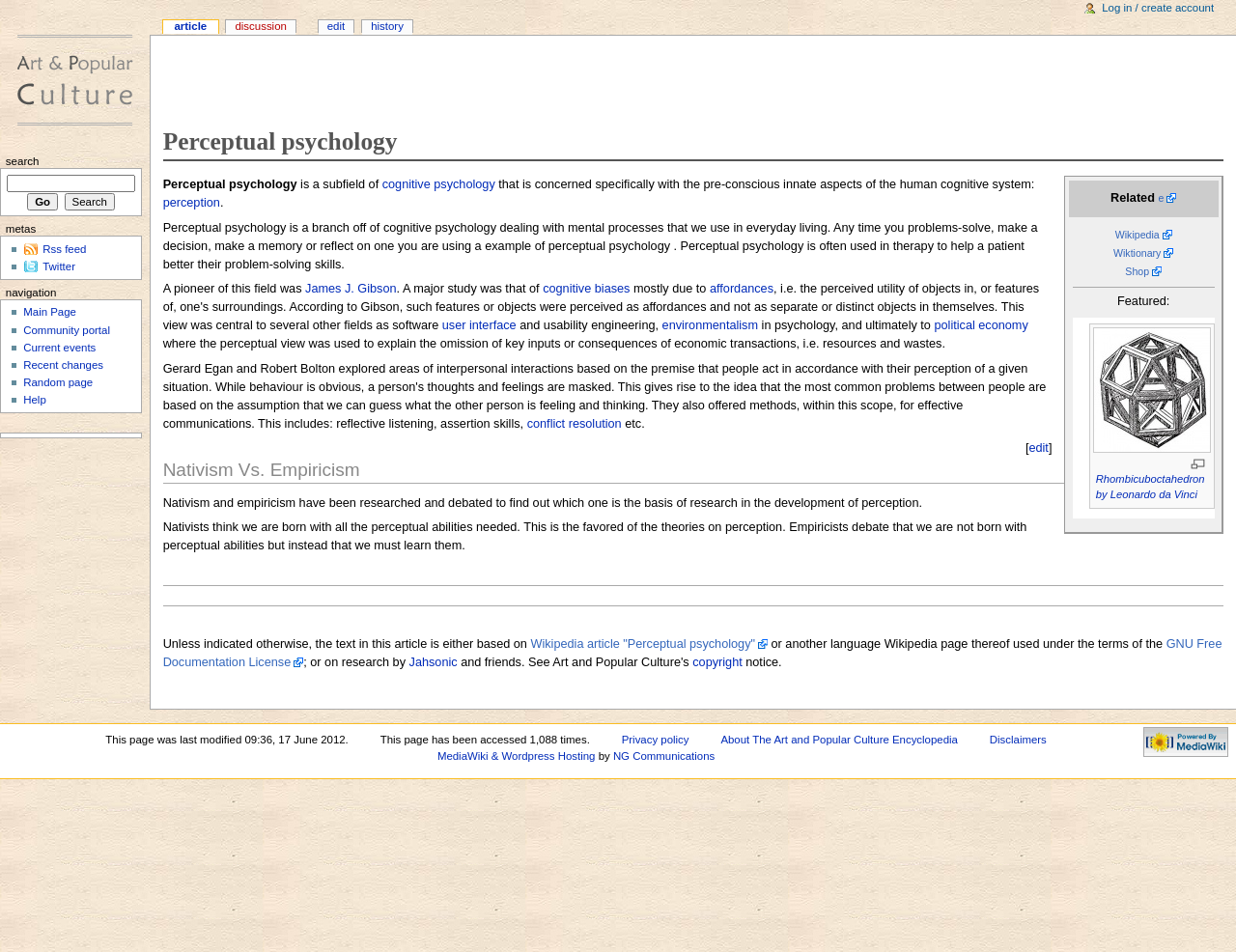Show me the bounding box coordinates of the clickable region to achieve the task as per the instruction: "visit Charlotte page".

None